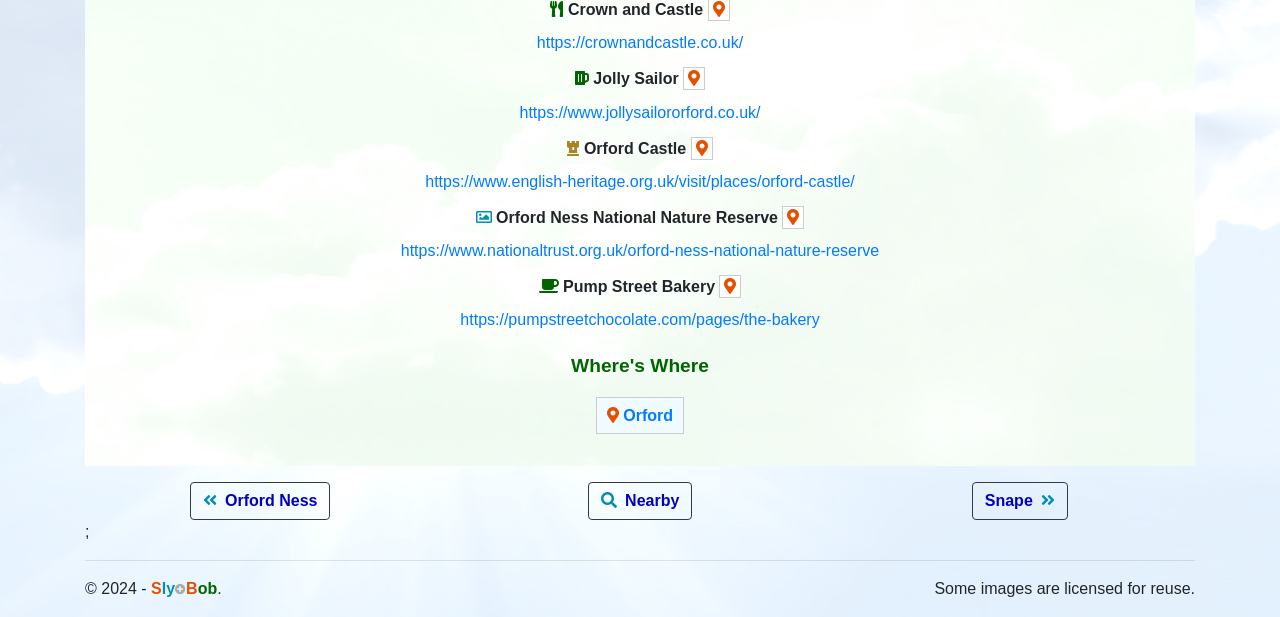What is the name of the bakery?
Relying on the image, give a concise answer in one word or a brief phrase.

Pump Street Bakery